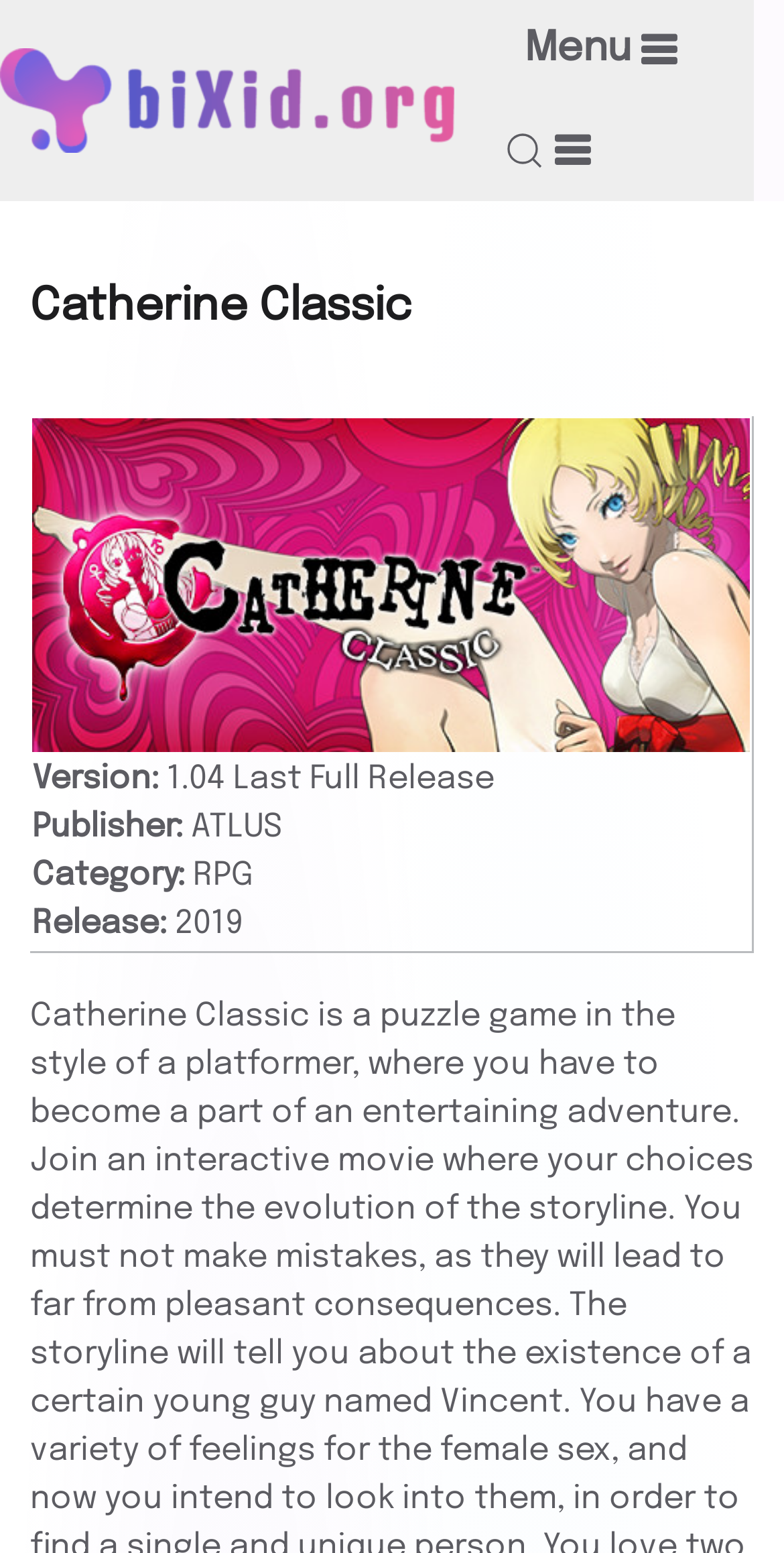From the element description aria-label="Back to home", predict the bounding box coordinates of the UI element. The coordinates must be specified in the format (top-left x, top-left y, bottom-right x, bottom-right y) and should be within the 0 to 1 range.

[0.0, 0.03, 0.605, 0.097]